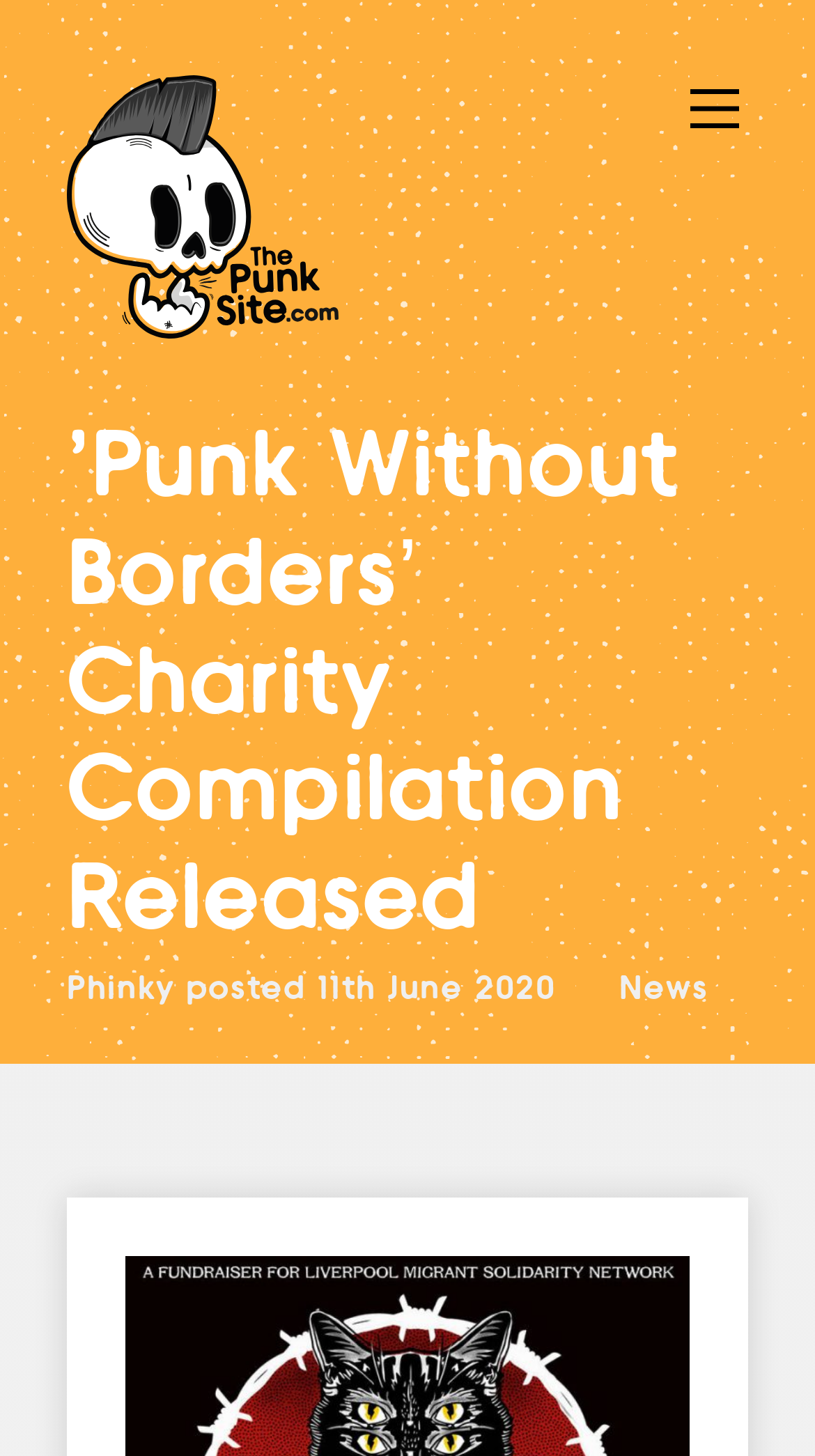Using the information from the screenshot, answer the following question thoroughly:
What is the name of the charity compilation?

The name of the charity compilation can be inferred from the heading '‘Punk Without Borders’ Charity Compilation Released' which is a prominent element on the webpage.